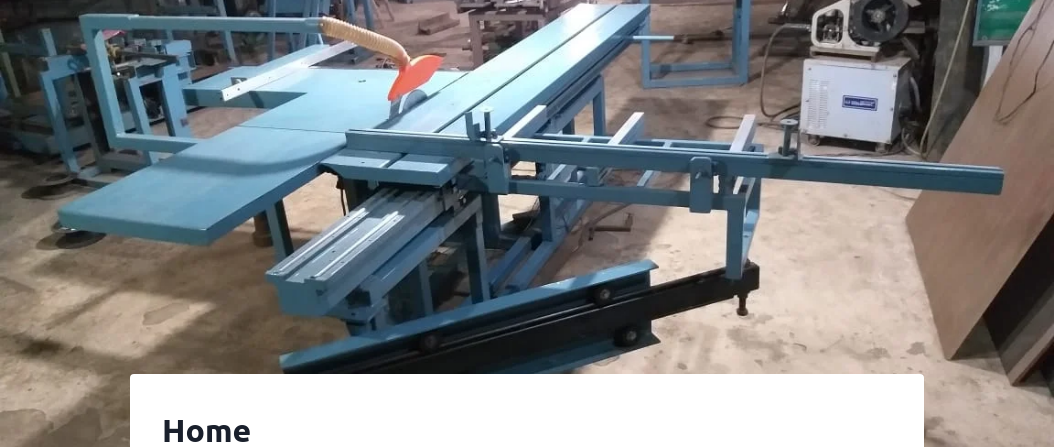Is the machine positioned in a workshop? From the image, respond with a single word or brief phrase.

Yes